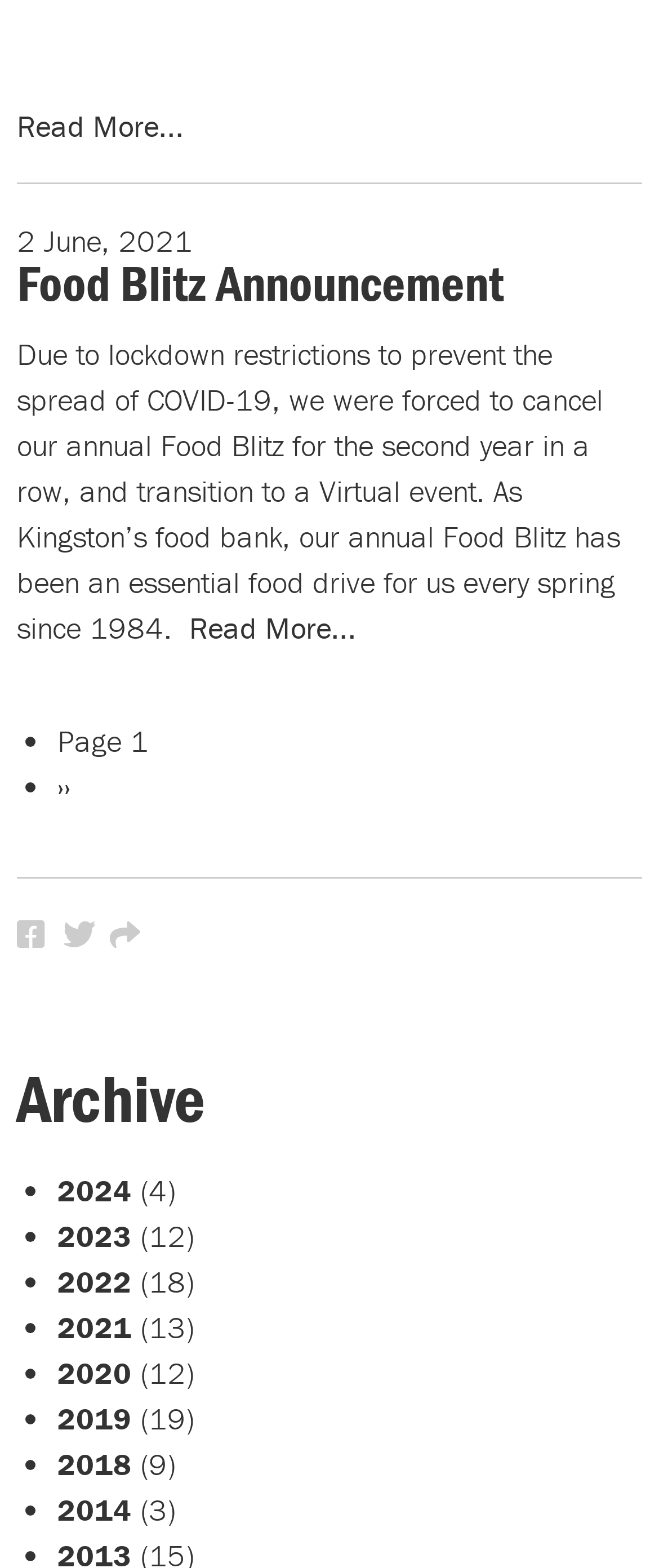Answer the following in one word or a short phrase: 
How many pages are there in the pagination?

At least 2